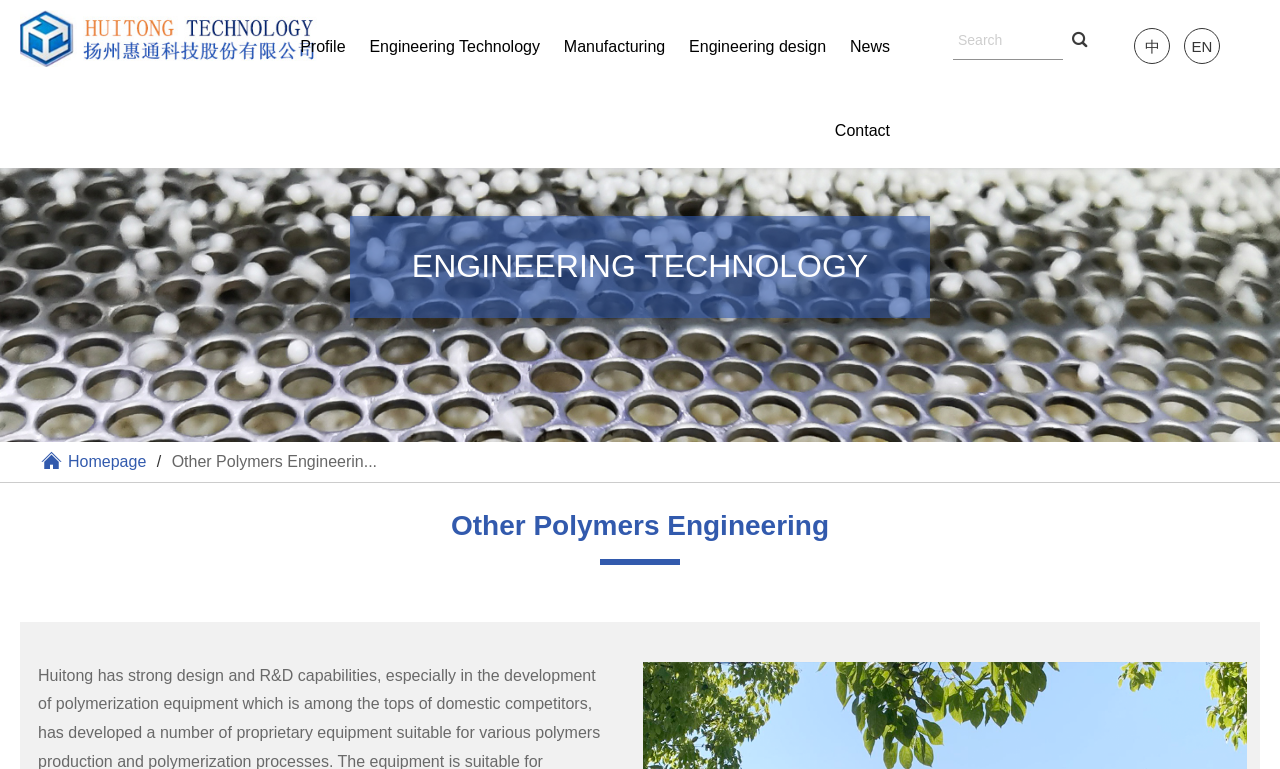Identify the bounding box coordinates of the specific part of the webpage to click to complete this instruction: "view profile".

[0.227, 0.0, 0.278, 0.109]